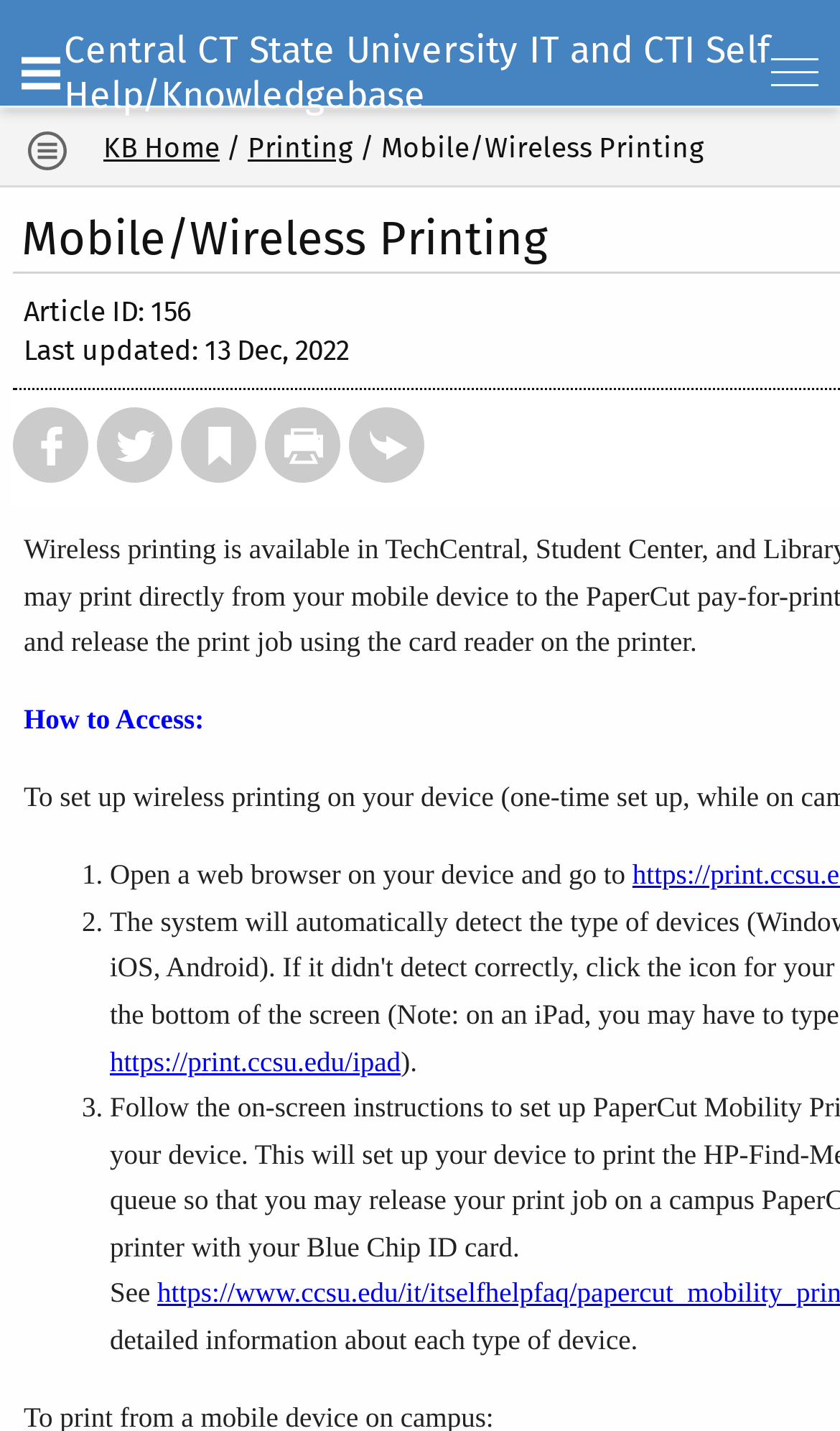Answer briefly with one word or phrase:
What is the title of the current page?

Mobile/Wireless Printing